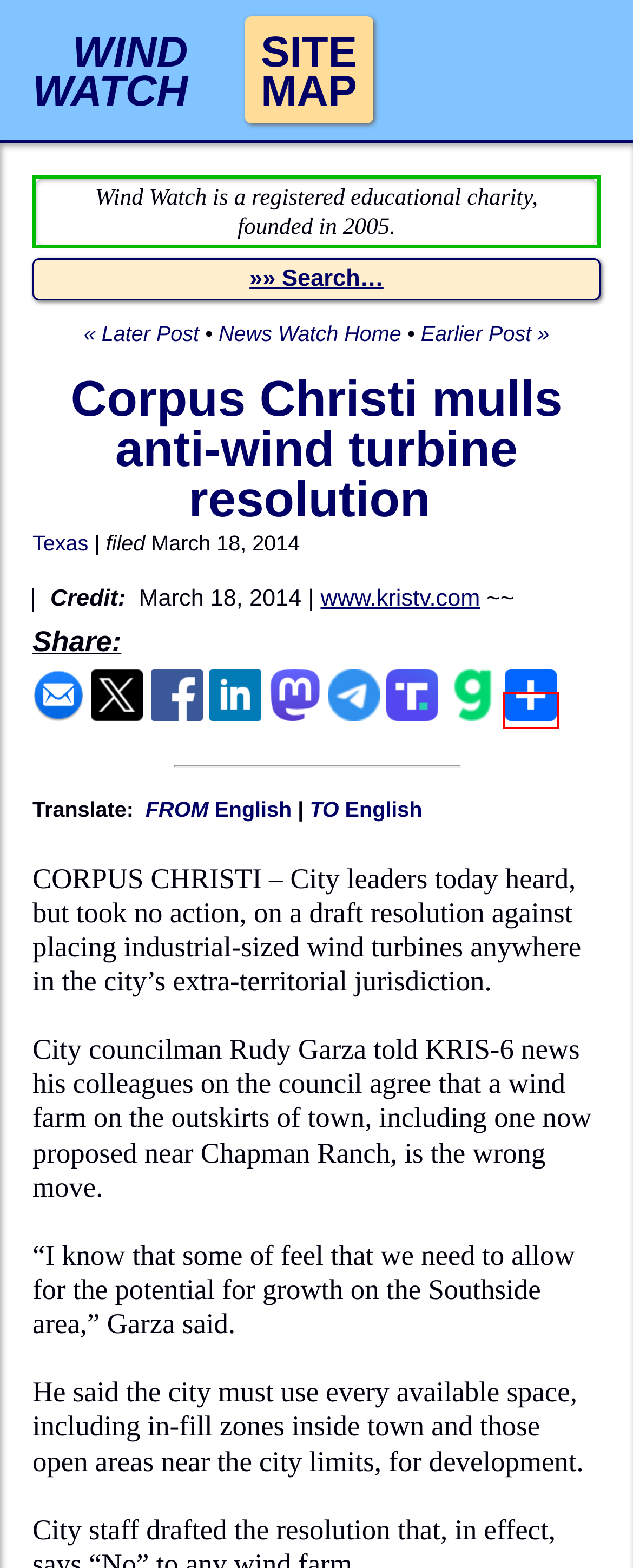Please examine the screenshot provided, which contains a red bounding box around a UI element. Select the webpage description that most accurately describes the new page displayed after clicking the highlighted element. Here are the candidates:
A. National Wind Watch | Contact
B. National Wind Watch | Site Map
C. Chamber members get up-close look at Bull Hill wind turbines | Wind Energy News
D. Wind Energy and Wind Power News: Texas [Wind Watch]
E. AddToAny - Share
F. Lawsuit challenges feds over ‘sue and settle’ tactics on endangered species | Wind Energy News
G. Share to Mastodon - AddToAny
H. Wind Watch | The facts about wind power, wind energy, wind turbines, wind farms

E